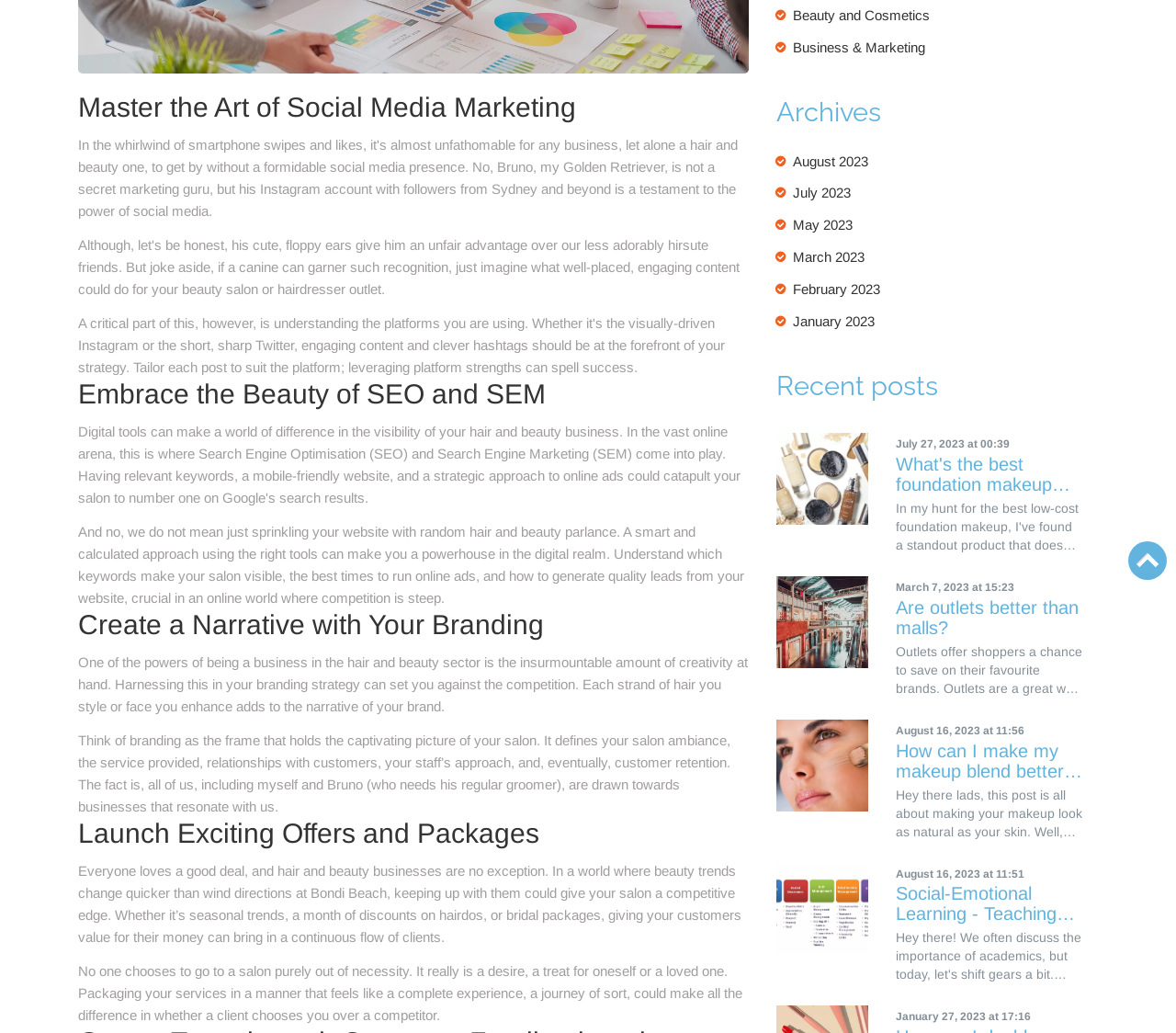Find and provide the bounding box coordinates for the UI element described with: "August 2023".

[0.674, 0.147, 0.738, 0.162]